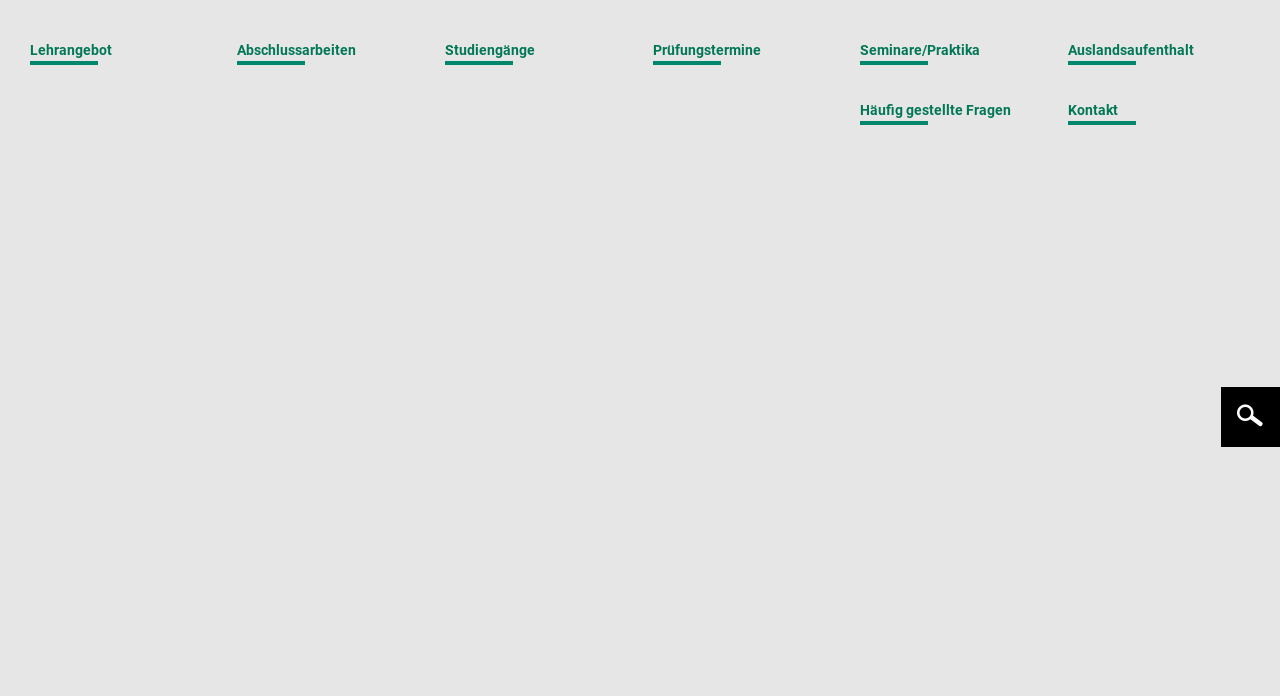Determine the bounding box coordinates of the region to click in order to accomplish the following instruction: "Read more about Luckydate". Provide the coordinates as four float numbers between 0 and 1, specifically [left, top, right, bottom].

None